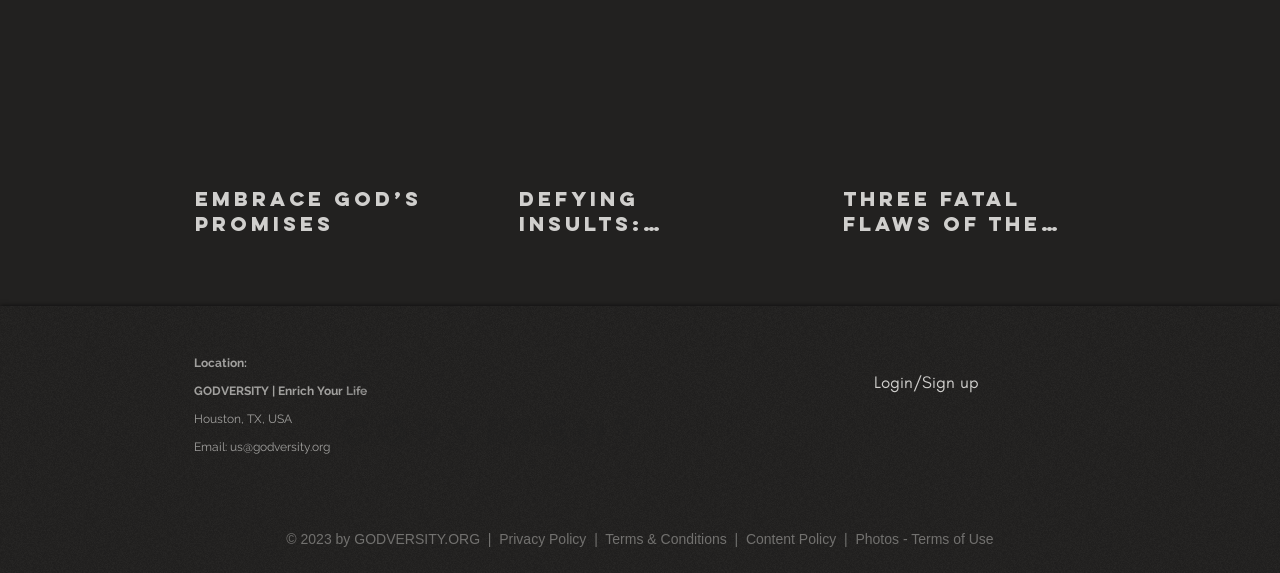Locate the bounding box coordinates of the clickable region to complete the following instruction: "Contact us via email."

[0.18, 0.767, 0.258, 0.792]